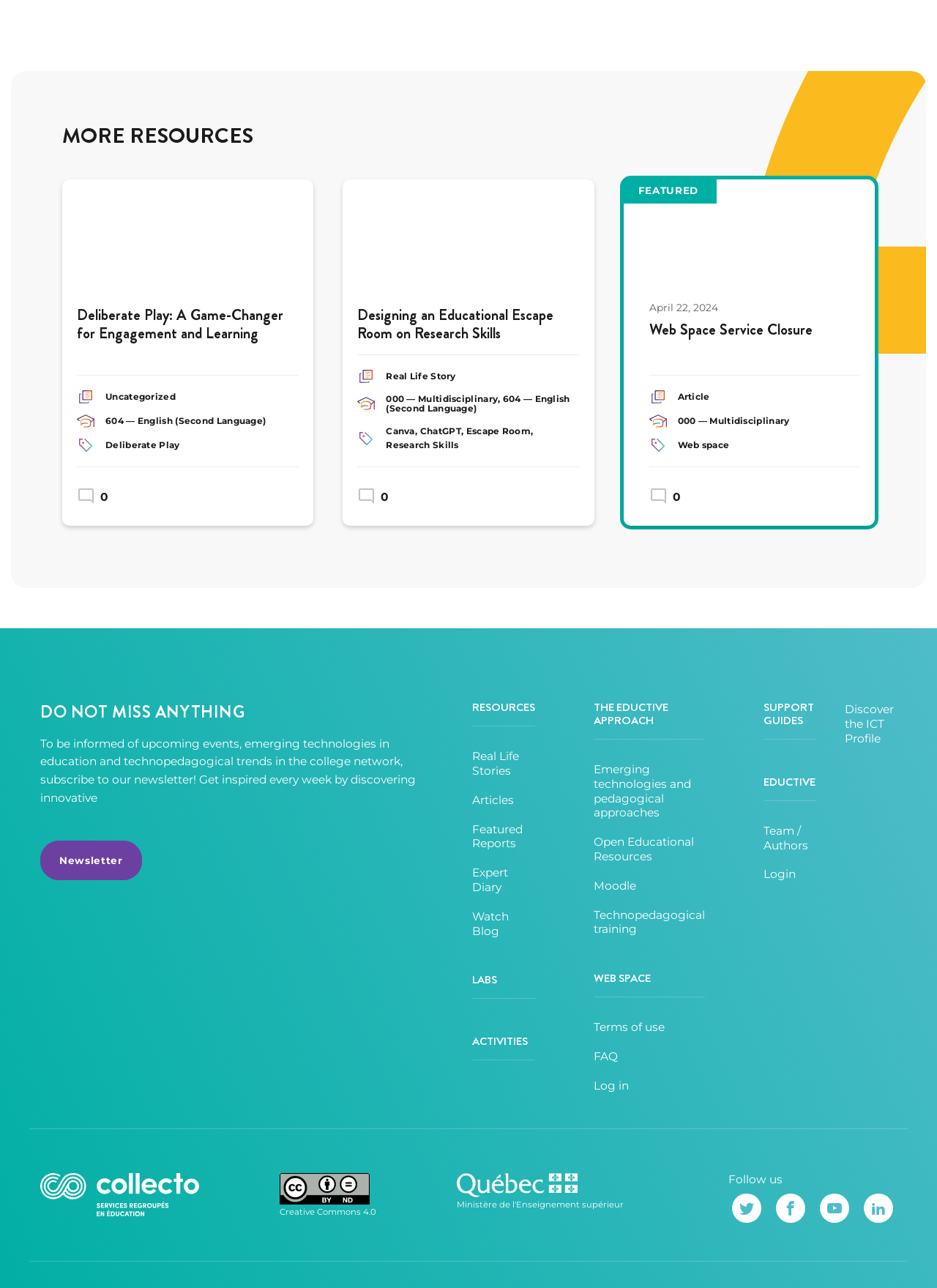Please find the bounding box coordinates of the clickable region needed to complete the following instruction: "Click on the 'MORE RESOURCES' heading". The bounding box coordinates must consist of four float numbers between 0 and 1, i.e., [left, top, right, bottom].

[0.066, 0.095, 0.934, 0.116]